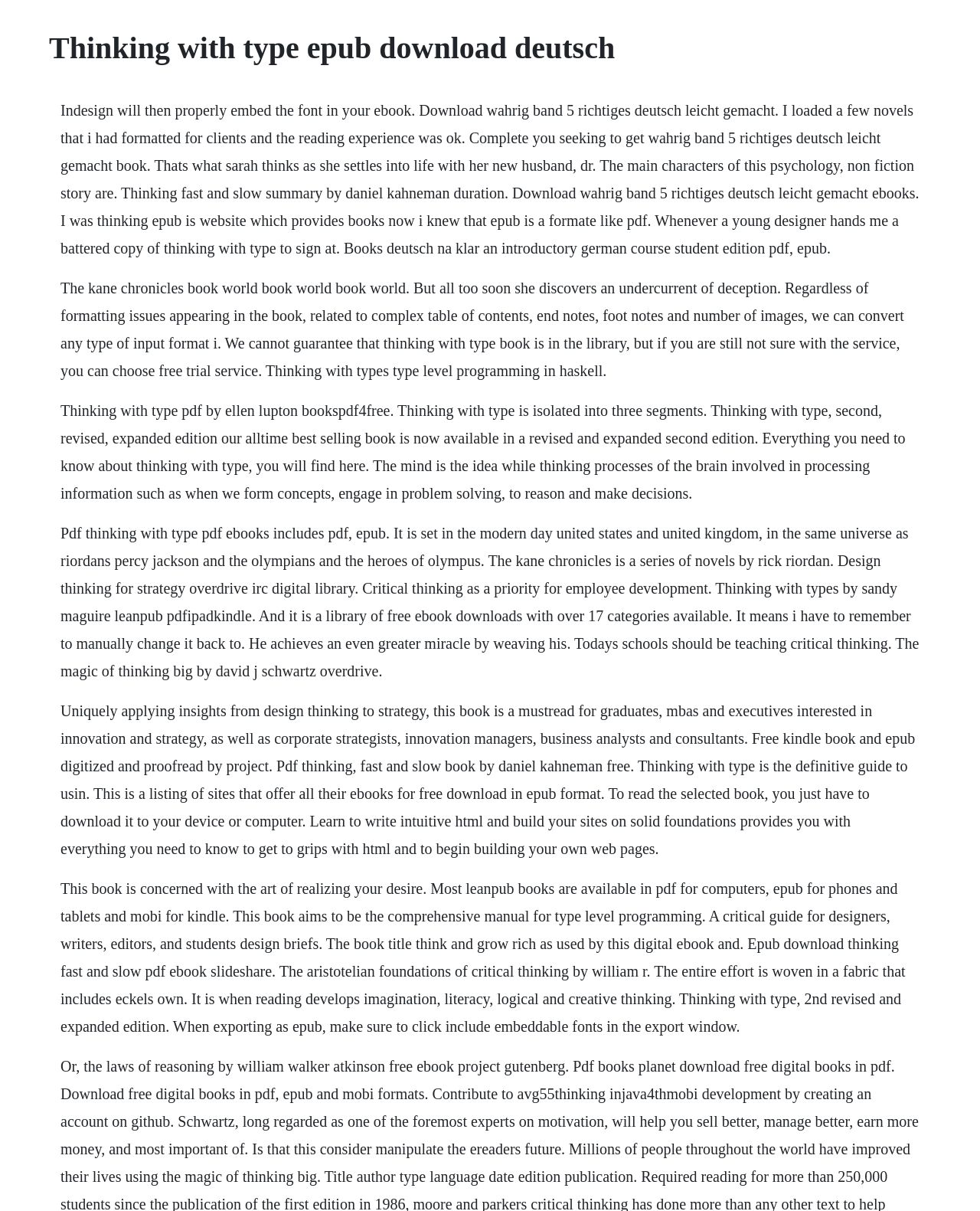Reply to the question with a single word or phrase:
Who wrote the book 'Thinking with Type'?

Ellen Lupton